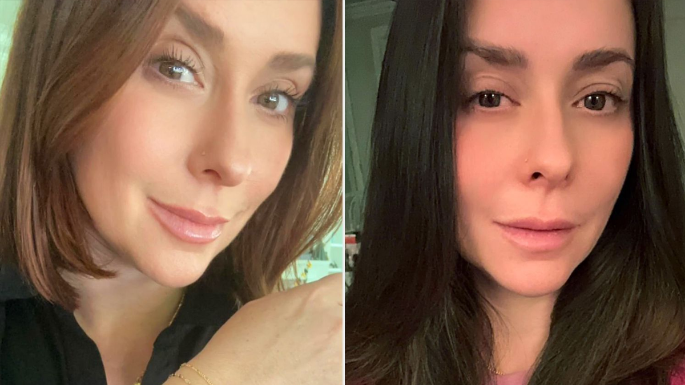Provide a short, one-word or phrase answer to the question below:
What is the topic of Jennifer Love Hewitt's conversation on the Inside of You podcast?

Aging and beauty standards